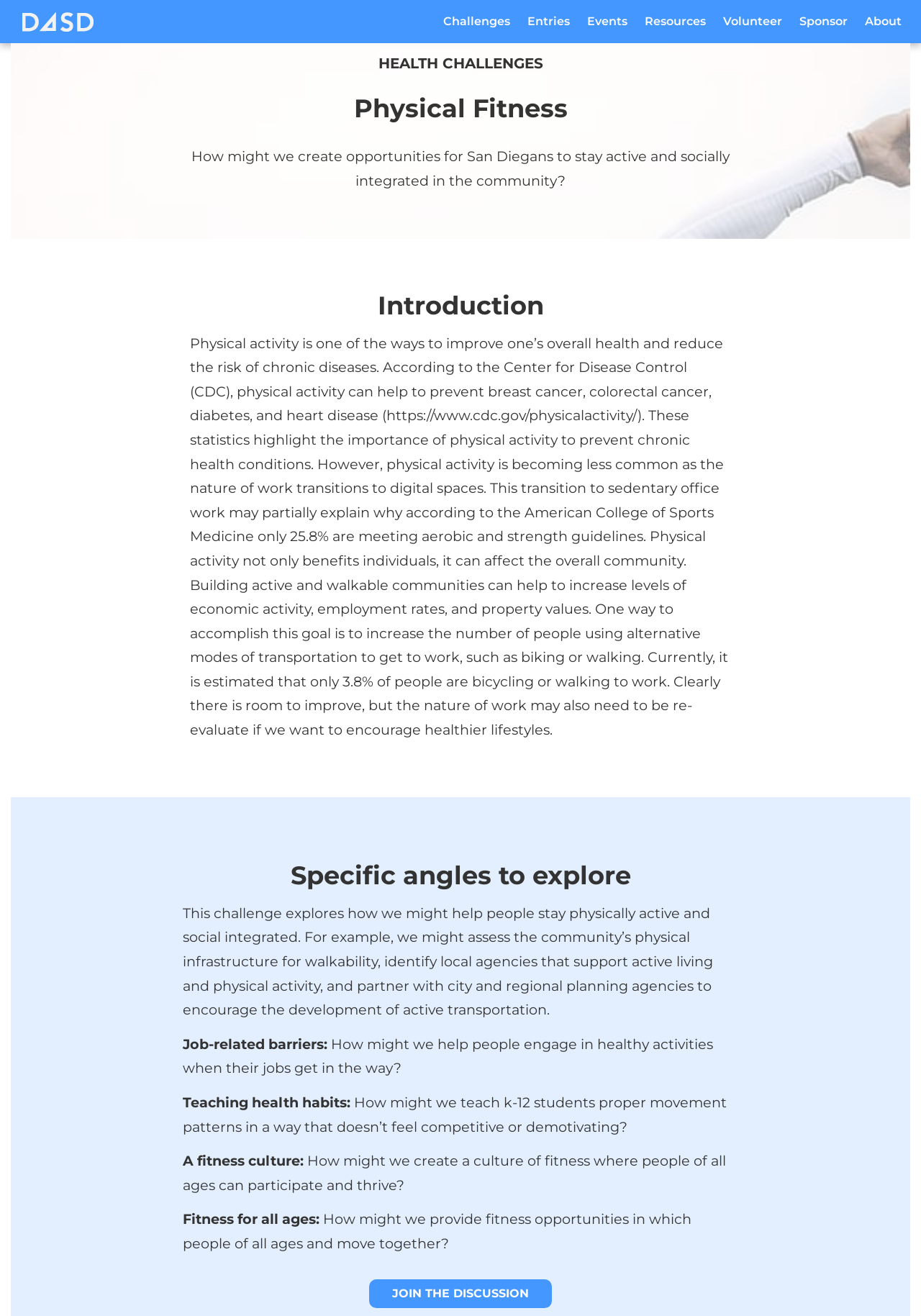Identify the bounding box coordinates for the element that needs to be clicked to fulfill this instruction: "Click on the 'JOIN THE DISCUSSION' link". Provide the coordinates in the format of four float numbers between 0 and 1: [left, top, right, bottom].

[0.401, 0.972, 0.599, 0.994]